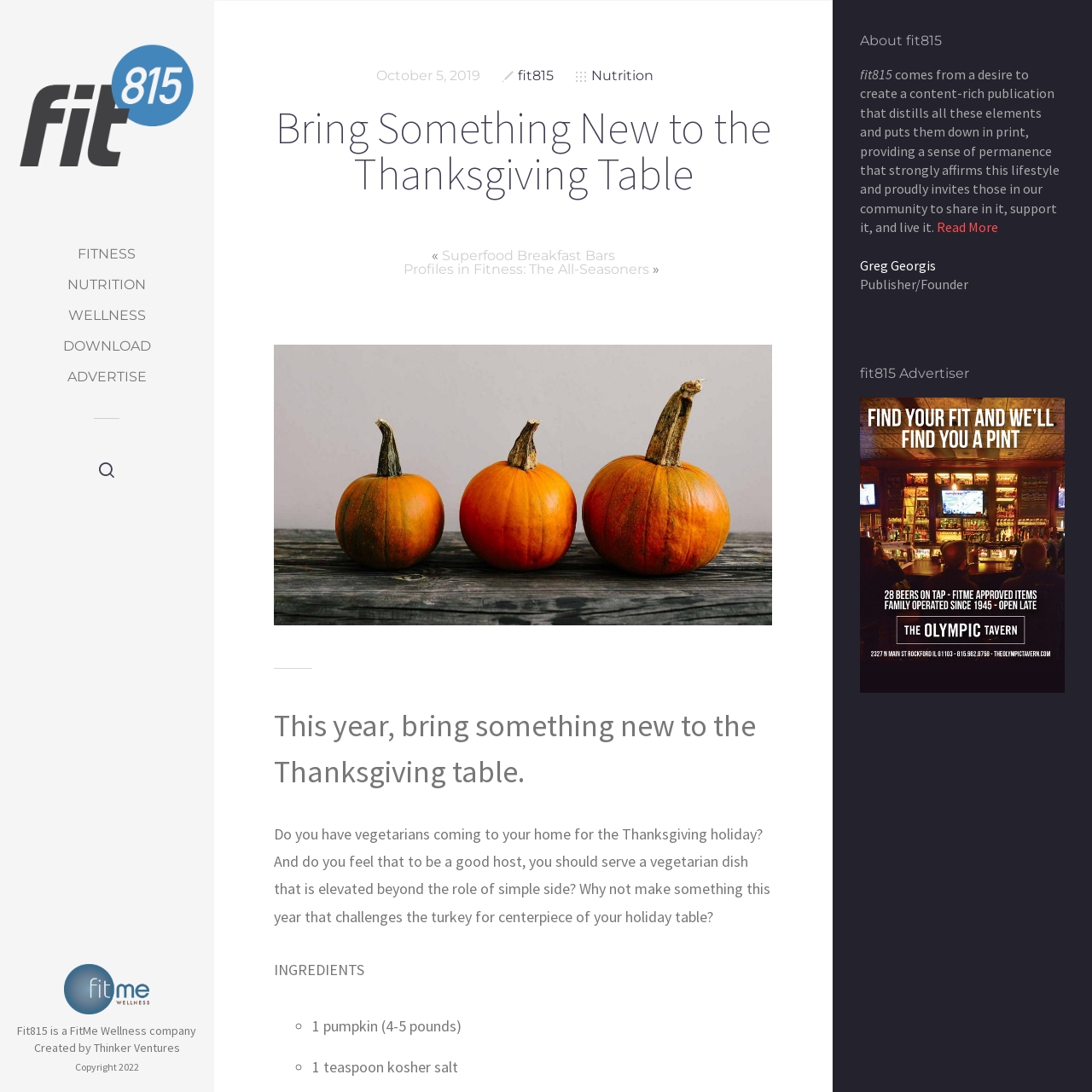Who is the publisher and founder of fit815? Using the information from the screenshot, answer with a single word or phrase.

Greg Georgis